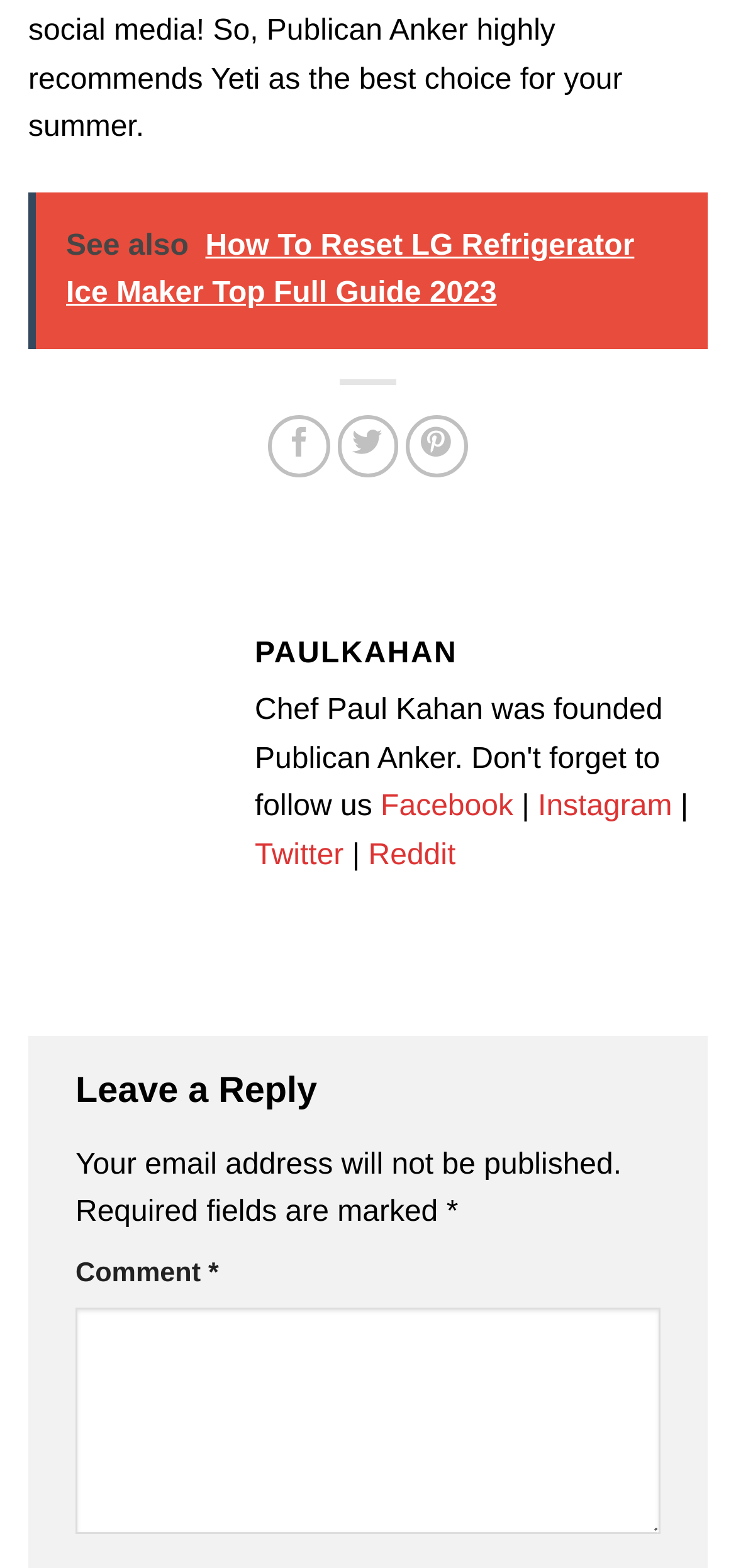Ascertain the bounding box coordinates for the UI element detailed here: "parent_node: Comment * name="comment"". The coordinates should be provided as [left, top, right, bottom] with each value being a float between 0 and 1.

[0.103, 0.834, 0.897, 0.978]